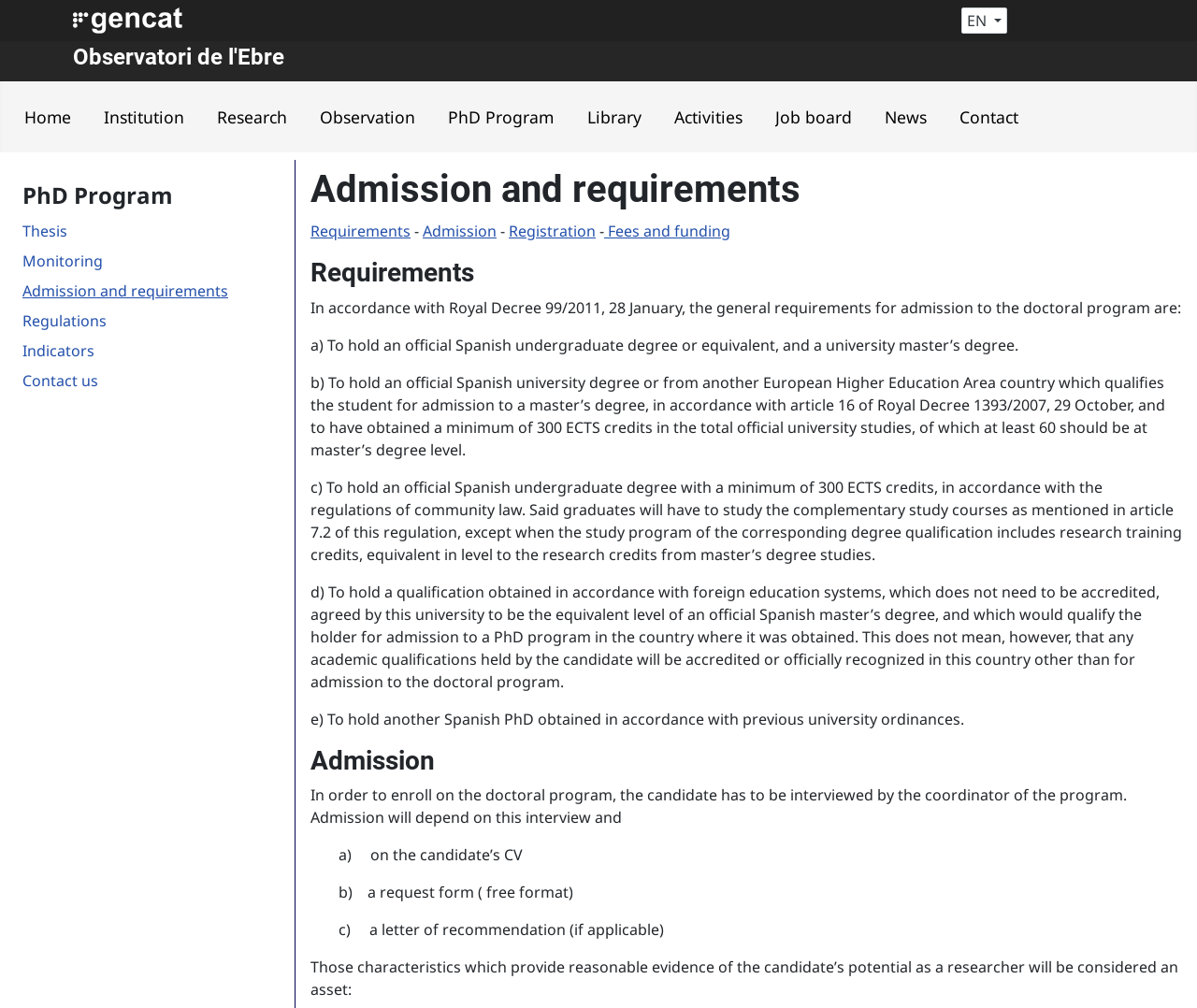Determine the bounding box coordinates for the element that should be clicked to follow this instruction: "Select your language". The coordinates should be given as four float numbers between 0 and 1, in the format [left, top, right, bottom].

[0.803, 0.007, 0.841, 0.033]